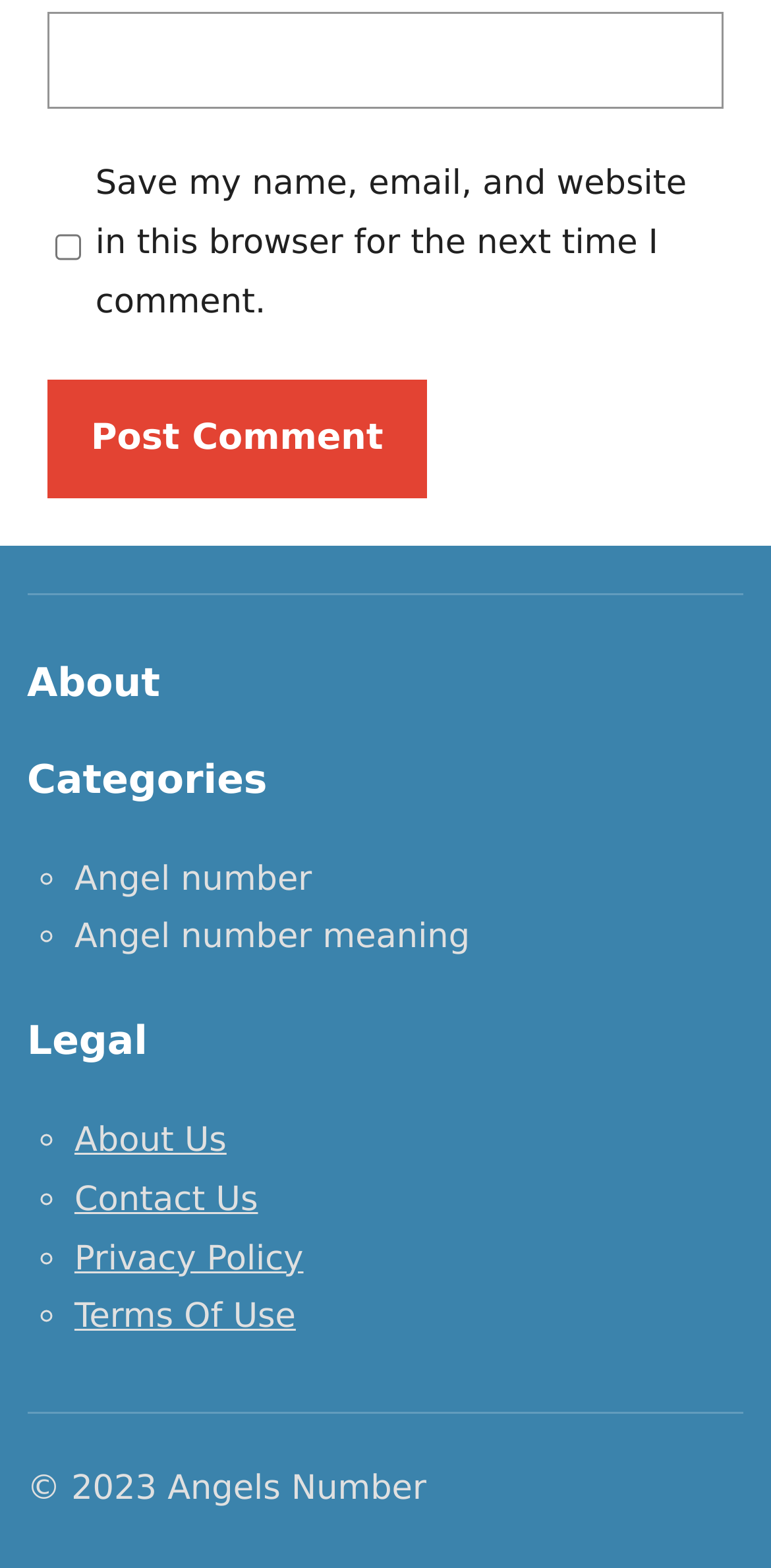Please find the bounding box coordinates of the element that you should click to achieve the following instruction: "go to archives". The coordinates should be presented as four float numbers between 0 and 1: [left, top, right, bottom].

None